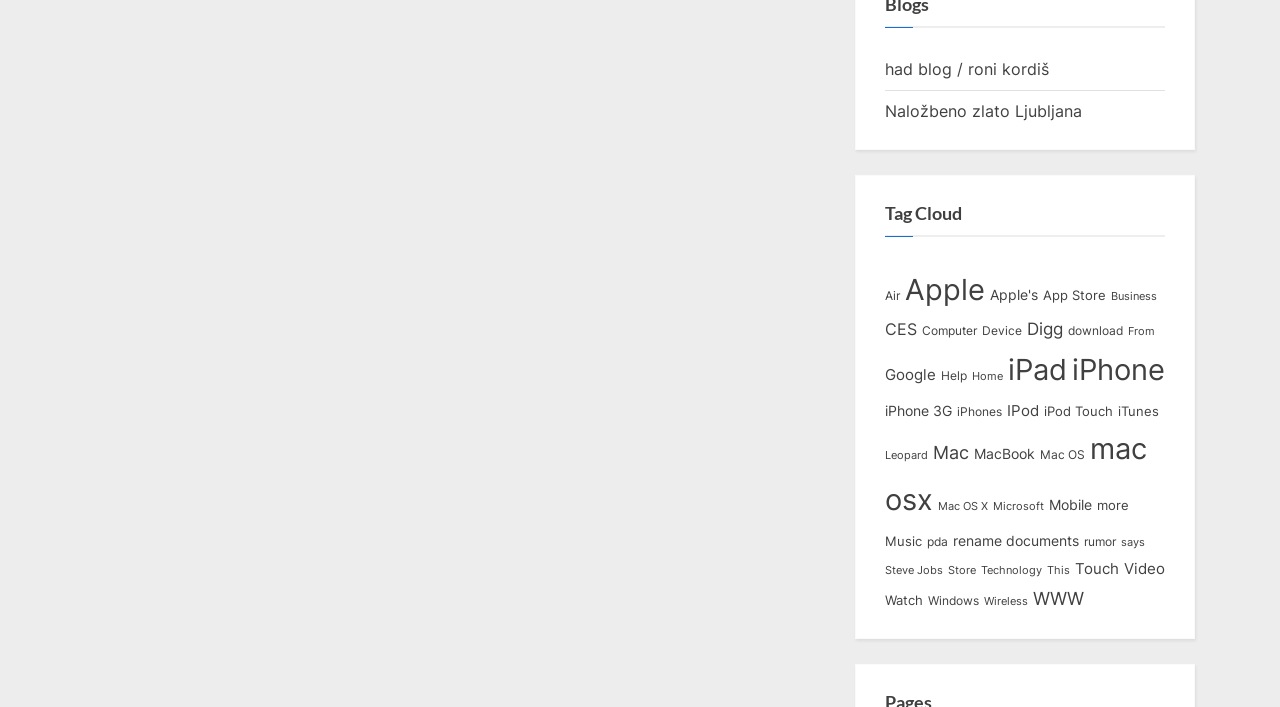Observe the image and answer the following question in detail: How many categories are there in the tag cloud?

I counted the number of link elements within the tag cloud navigation and found that there are 49 categories in total.